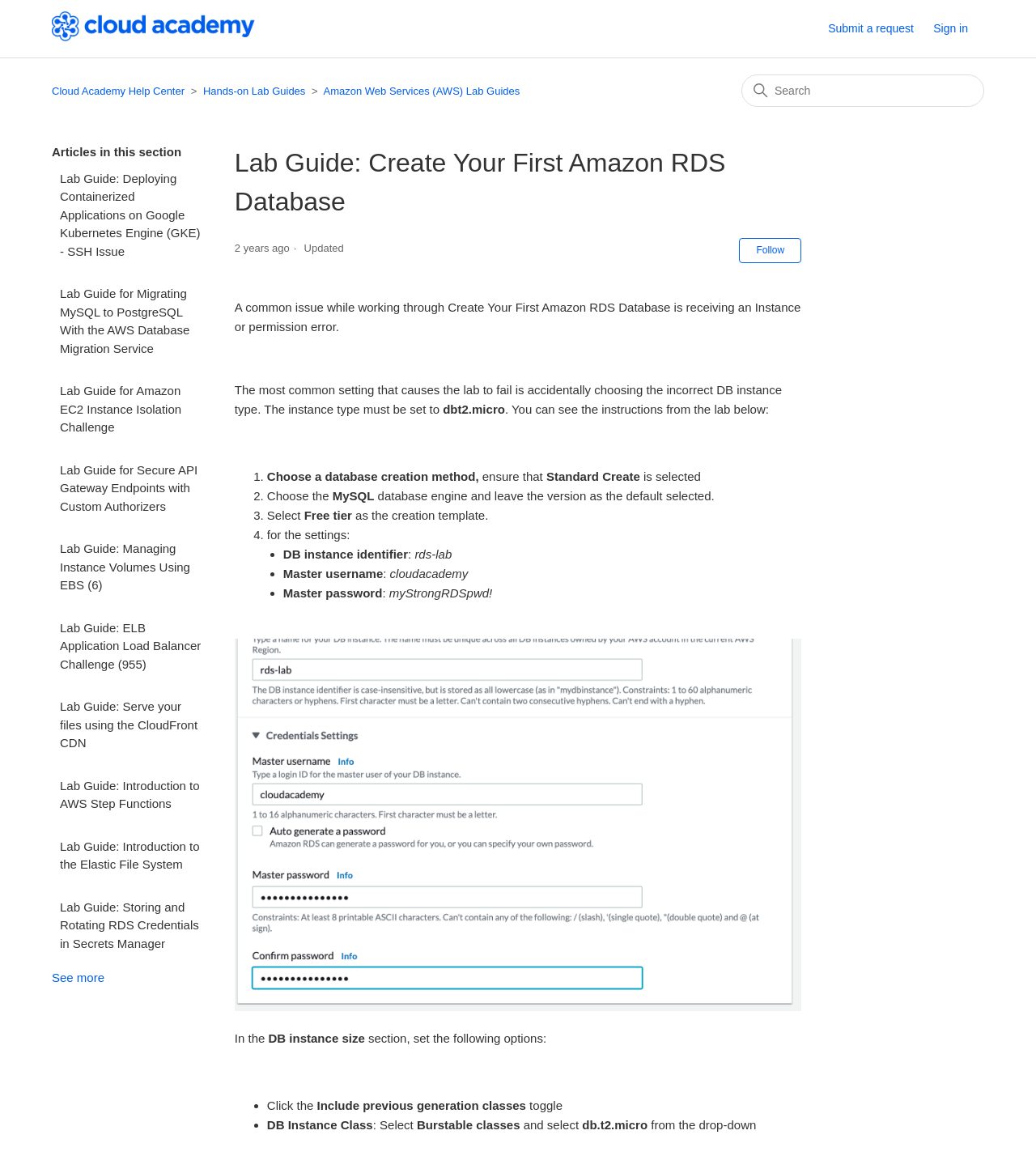Find the bounding box coordinates for the area that should be clicked to accomplish the instruction: "Submit a request".

[0.799, 0.018, 0.898, 0.032]